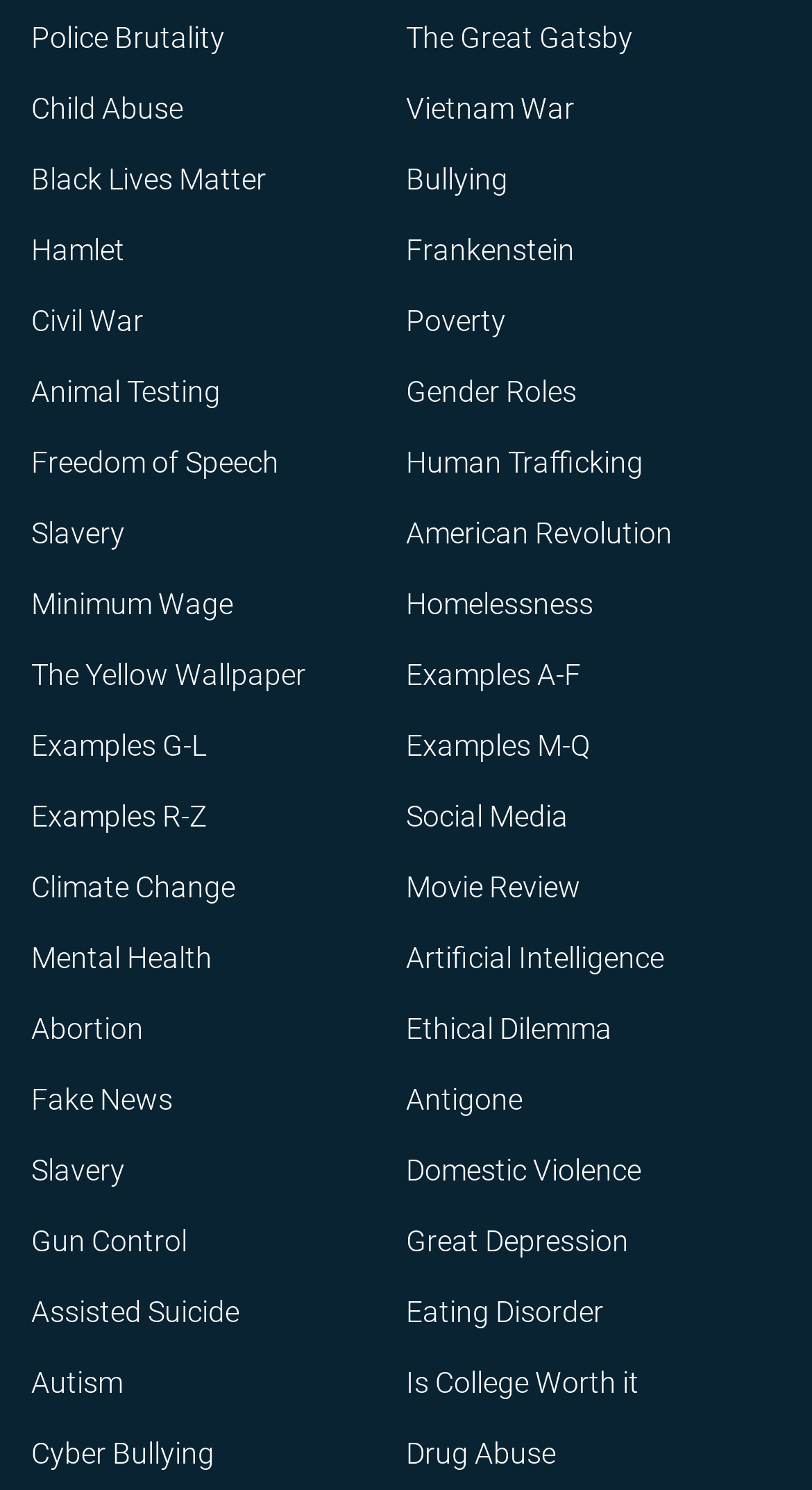Give a one-word or short-phrase answer to the following question: 
Are there any links related to literature?

Yes